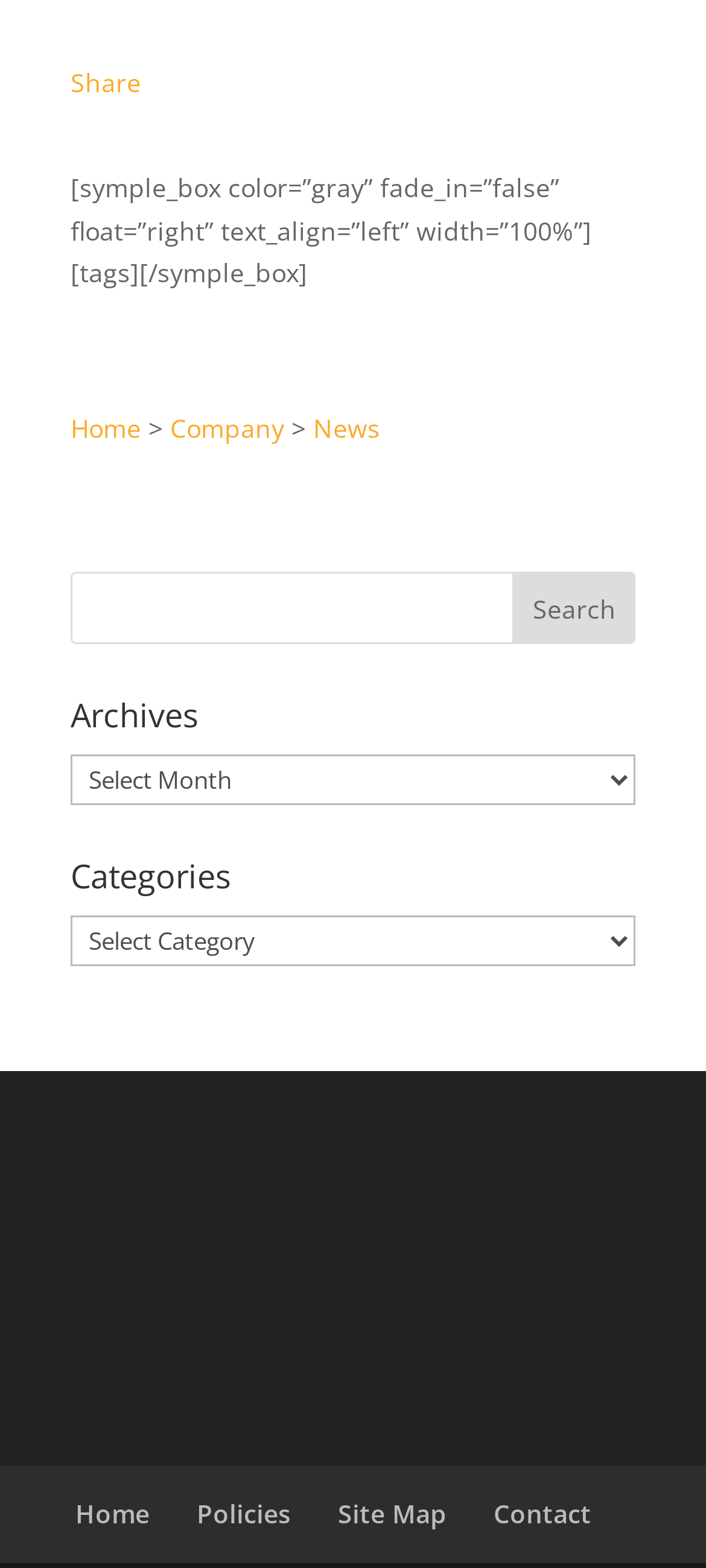Find the bounding box coordinates for the HTML element described as: "News". The coordinates should consist of four float values between 0 and 1, i.e., [left, top, right, bottom].

[0.444, 0.262, 0.538, 0.284]